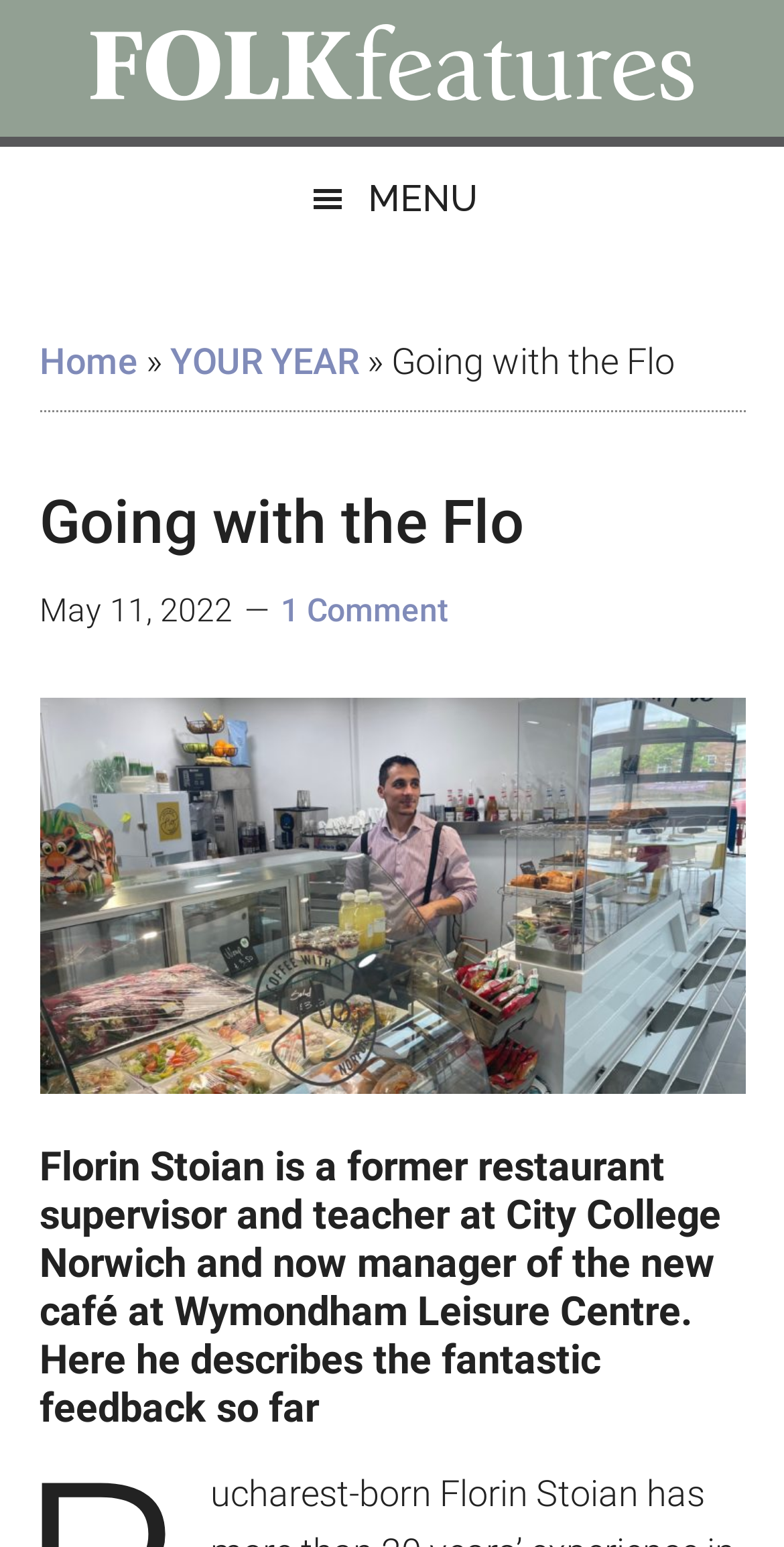Provide a one-word or brief phrase answer to the question:
When was this article published?

May 11, 2022